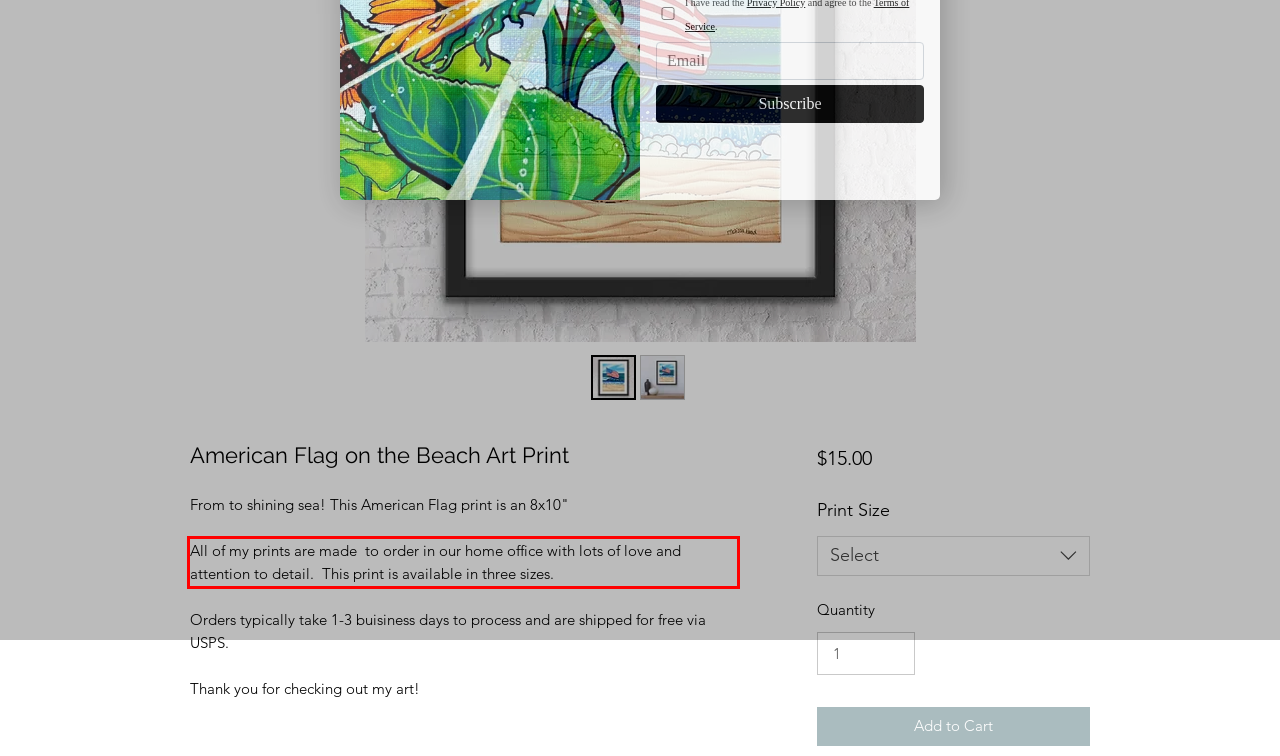Identify the text inside the red bounding box in the provided webpage screenshot and transcribe it.

All of my prints are made to order in our home office with lots of love and attention to detail. This print is available in three sizes.